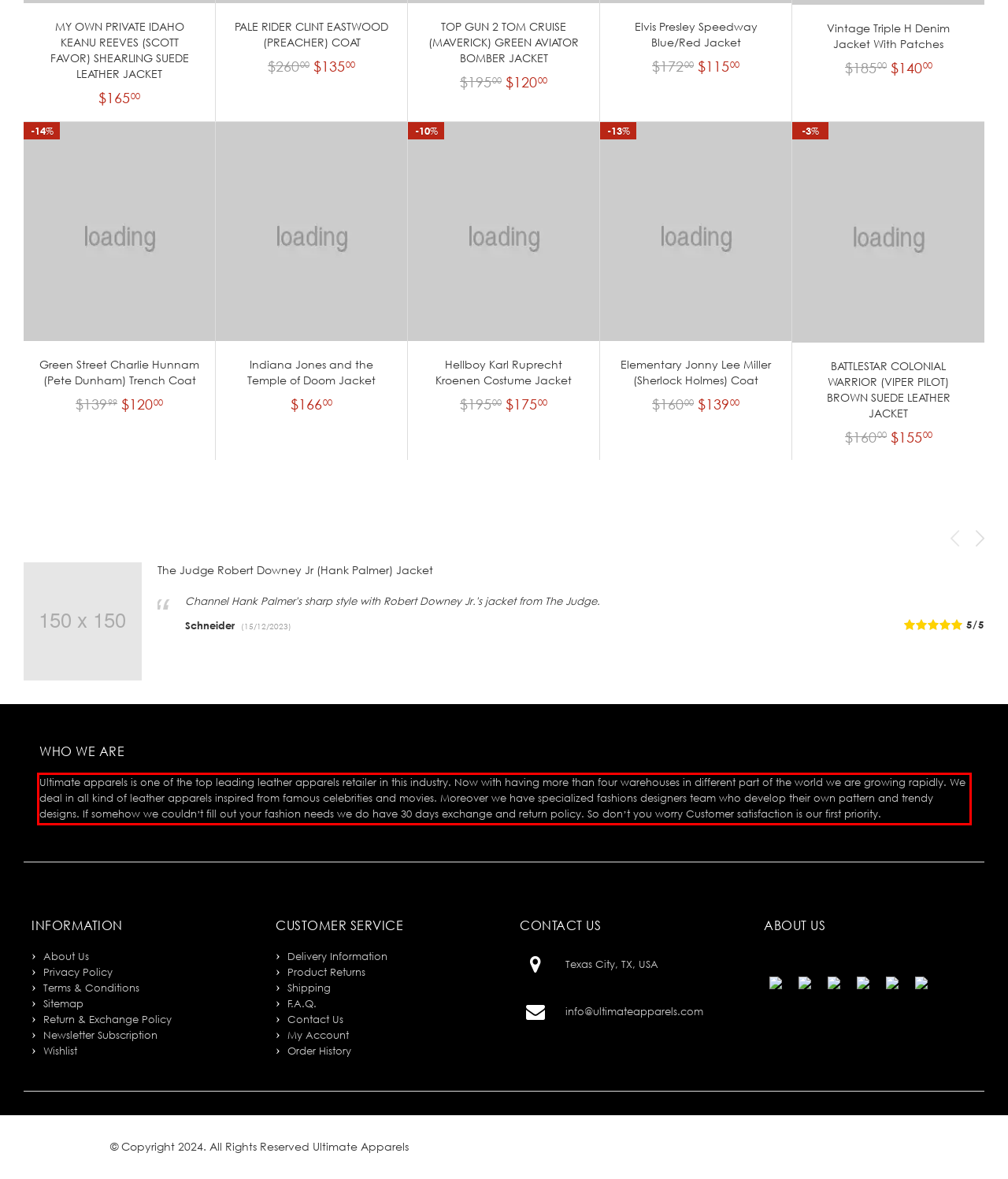Observe the screenshot of the webpage that includes a red rectangle bounding box. Conduct OCR on the content inside this red bounding box and generate the text.

Ultimate apparels is one of the top leading leather apparels retailer in this industry. Now with having more than four warehouses in different part of the world we are growing rapidly. We deal in all kind of leather apparels inspired from famous celebrities and movies. Moreover we have specialized fashions designers team who develop their own pattern and trendy designs. If somehow we couldn’t fill out your fashion needs we do have 30 days exchange and return policy. So don’t you worry Customer satisfaction is our first priority.